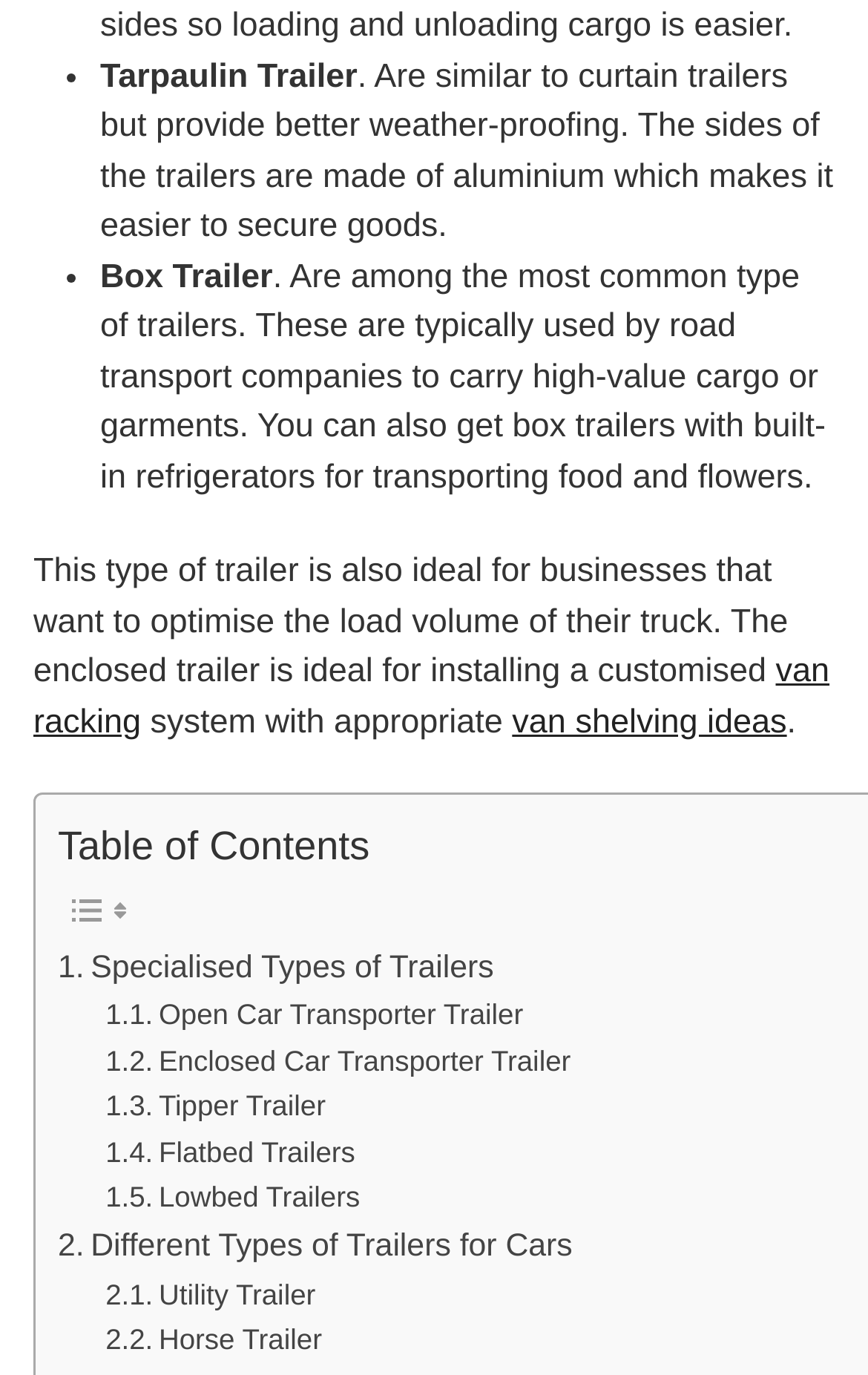Please respond to the question with a concise word or phrase:
What is mentioned as a feature of box trailers?

Built-in refrigerators